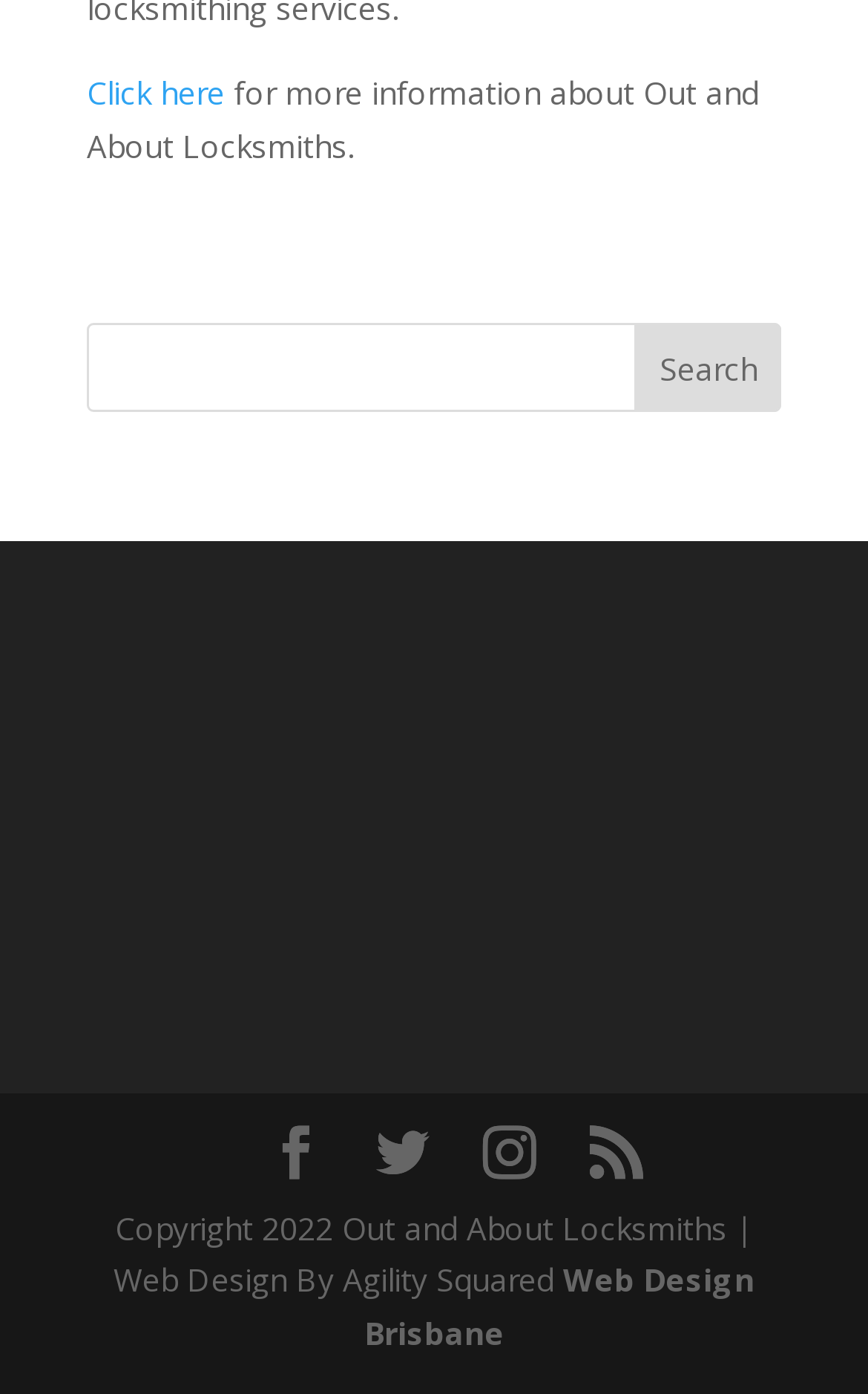Based on what you see in the screenshot, provide a thorough answer to this question: What is the bounding box coordinate of the 'Search' button?

The 'Search' button is a UI element with a bounding box coordinate of [0.732, 0.231, 0.9, 0.295], which indicates its position on the webpage.